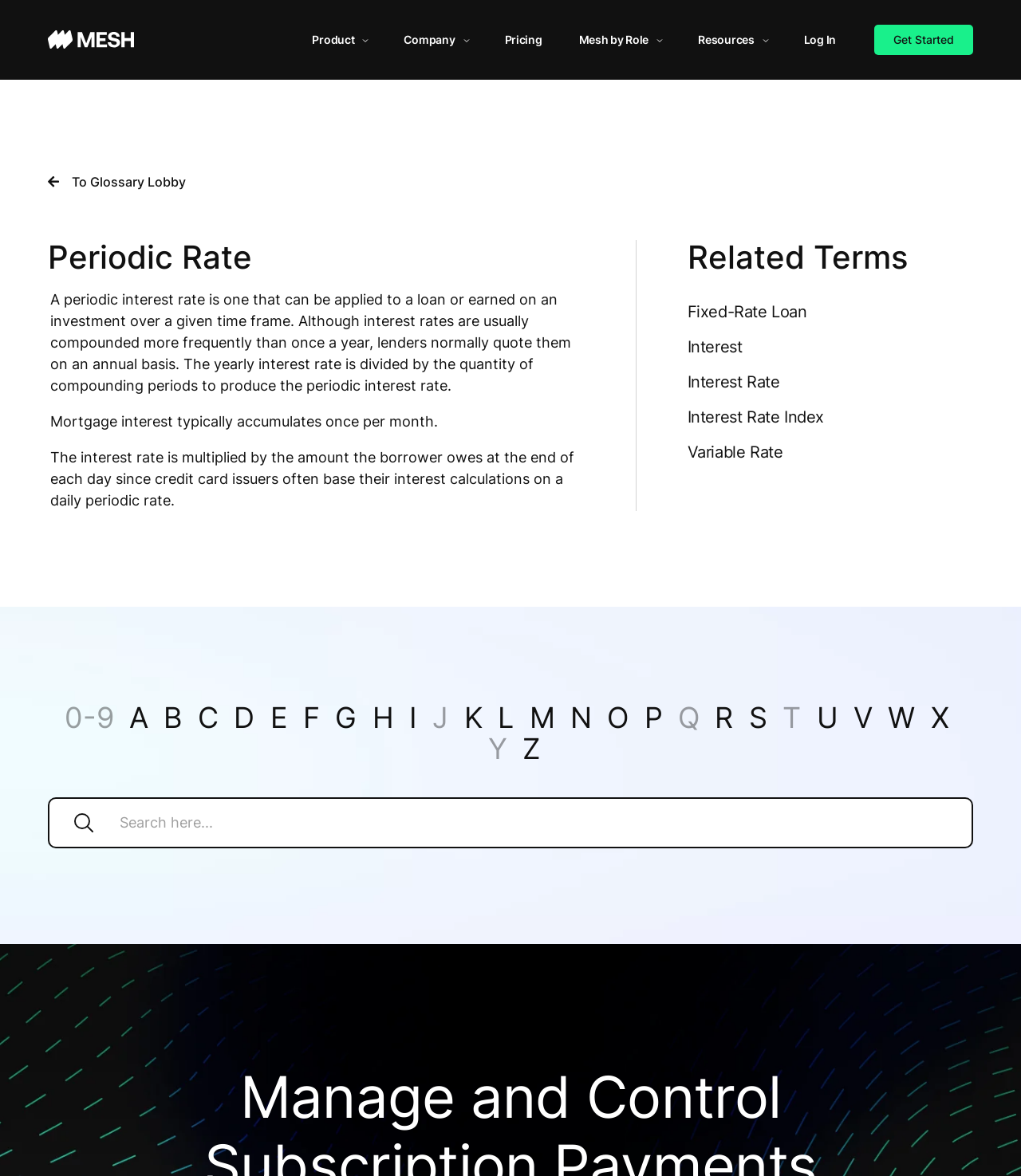For the element described, predict the bounding box coordinates as (top-left x, top-left y, bottom-right x, bottom-right y). All values should be between 0 and 1. Element description: A

[0.127, 0.597, 0.145, 0.624]